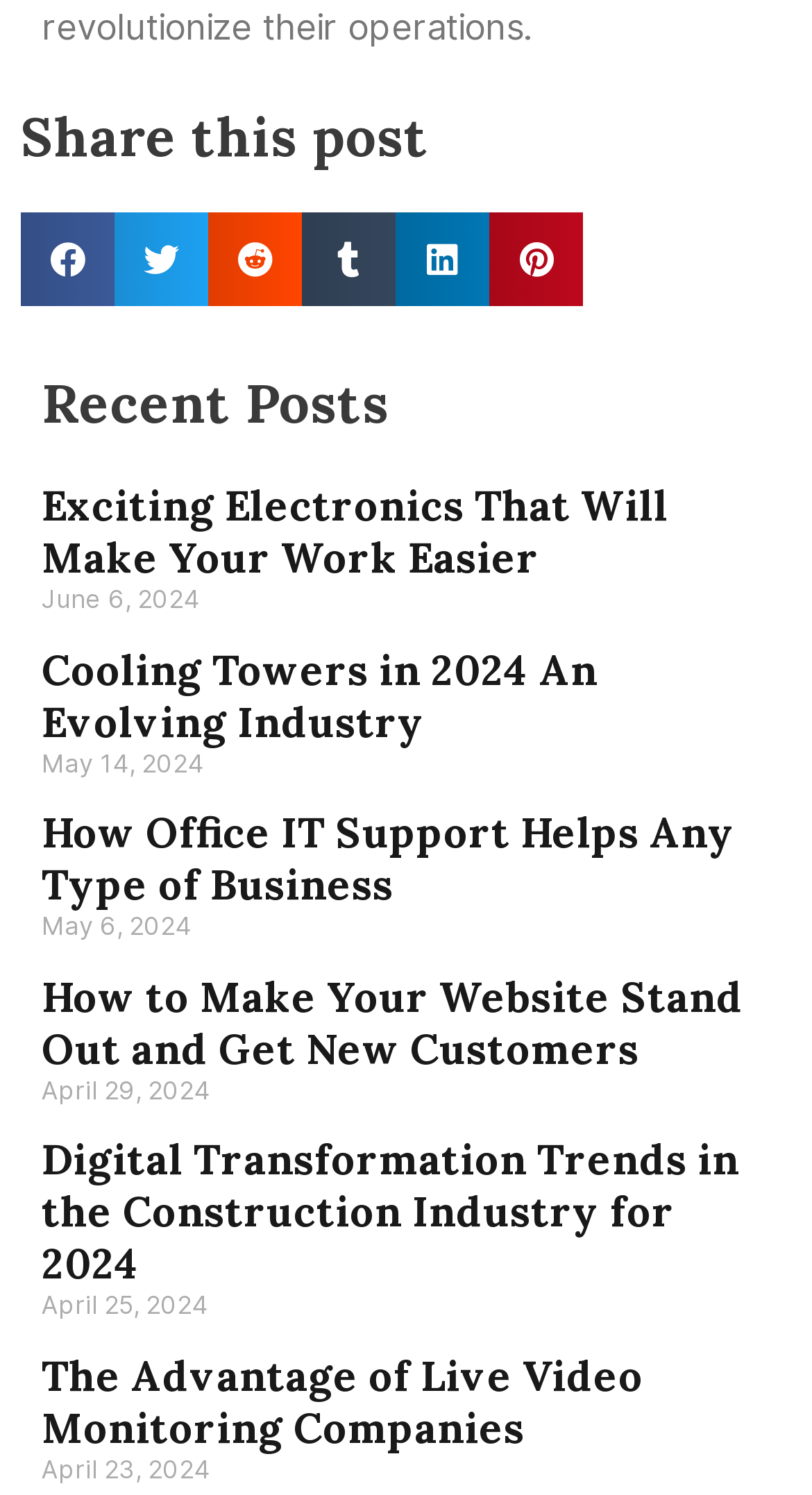What is the purpose of the buttons at the top?
Answer with a single word or phrase, using the screenshot for reference.

Share posts on social media